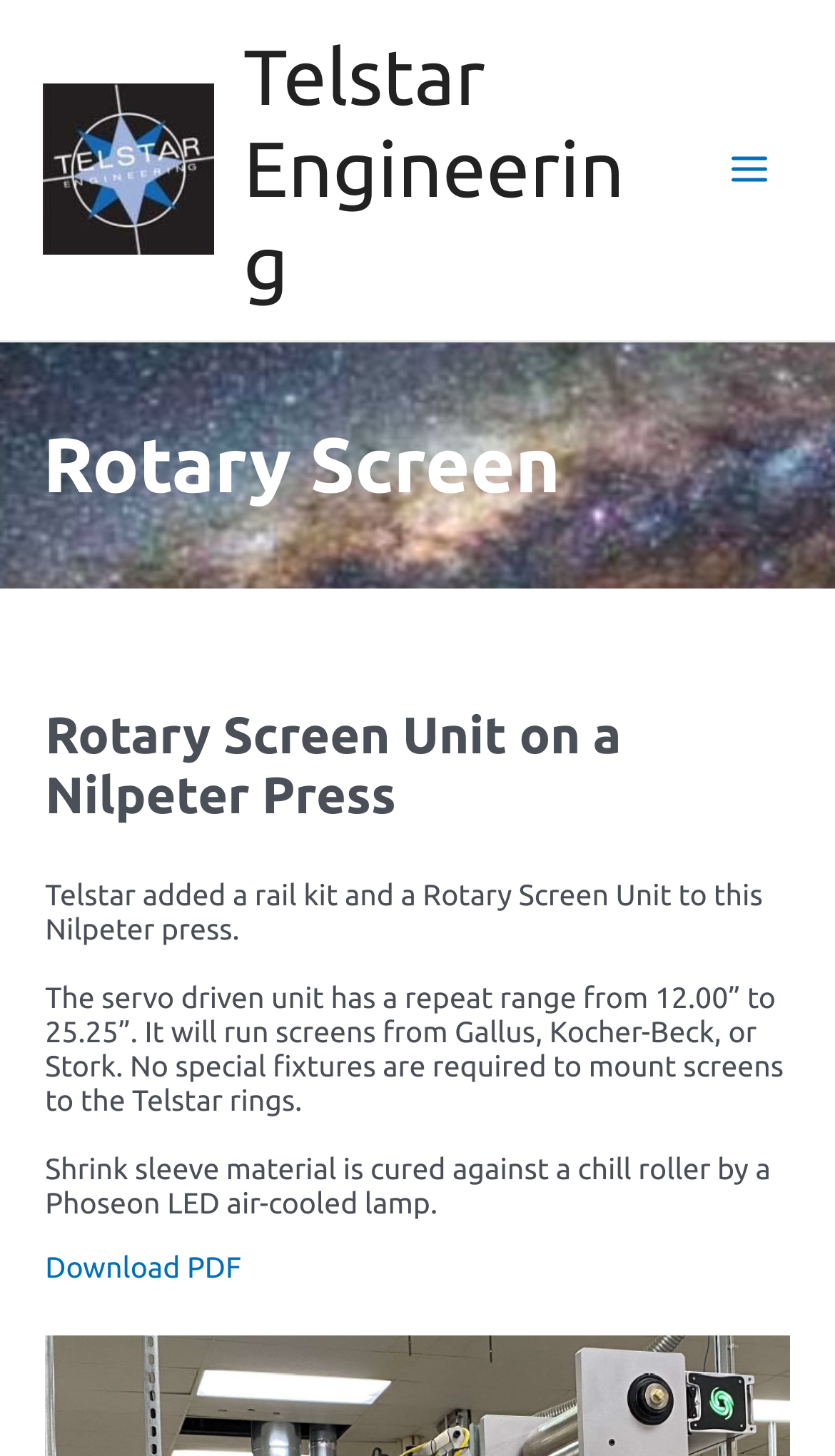Provide an in-depth caption for the elements present on the webpage.

The webpage is about a Rotary Screen Unit on a Nilpeter Press, specifically the one modified by Telstar Engineering. At the top left, there is a link to Telstar Engineering, accompanied by an image with the same name. On the top right, there is another link to Telstar Engineering. 

Below the top links, there is a main menu button on the right side, which is not expanded. Next to the button, there is a small image. 

The main content of the webpage is divided into sections, with a heading "Rotary Screen" at the top. Below the heading, there are three paragraphs of text describing the Rotary Screen Unit. The first paragraph explains that Telstar added a rail kit and a Rotary Screen Unit to a Nilpeter press. The second paragraph provides details about the servo-driven unit, including its repeat range and compatibility with screens from different manufacturers. The third paragraph describes the curing process of shrink sleeve material using a Phoseon LED air-cooled lamp.

At the bottom of the main content, there is a link to download a PDF file.